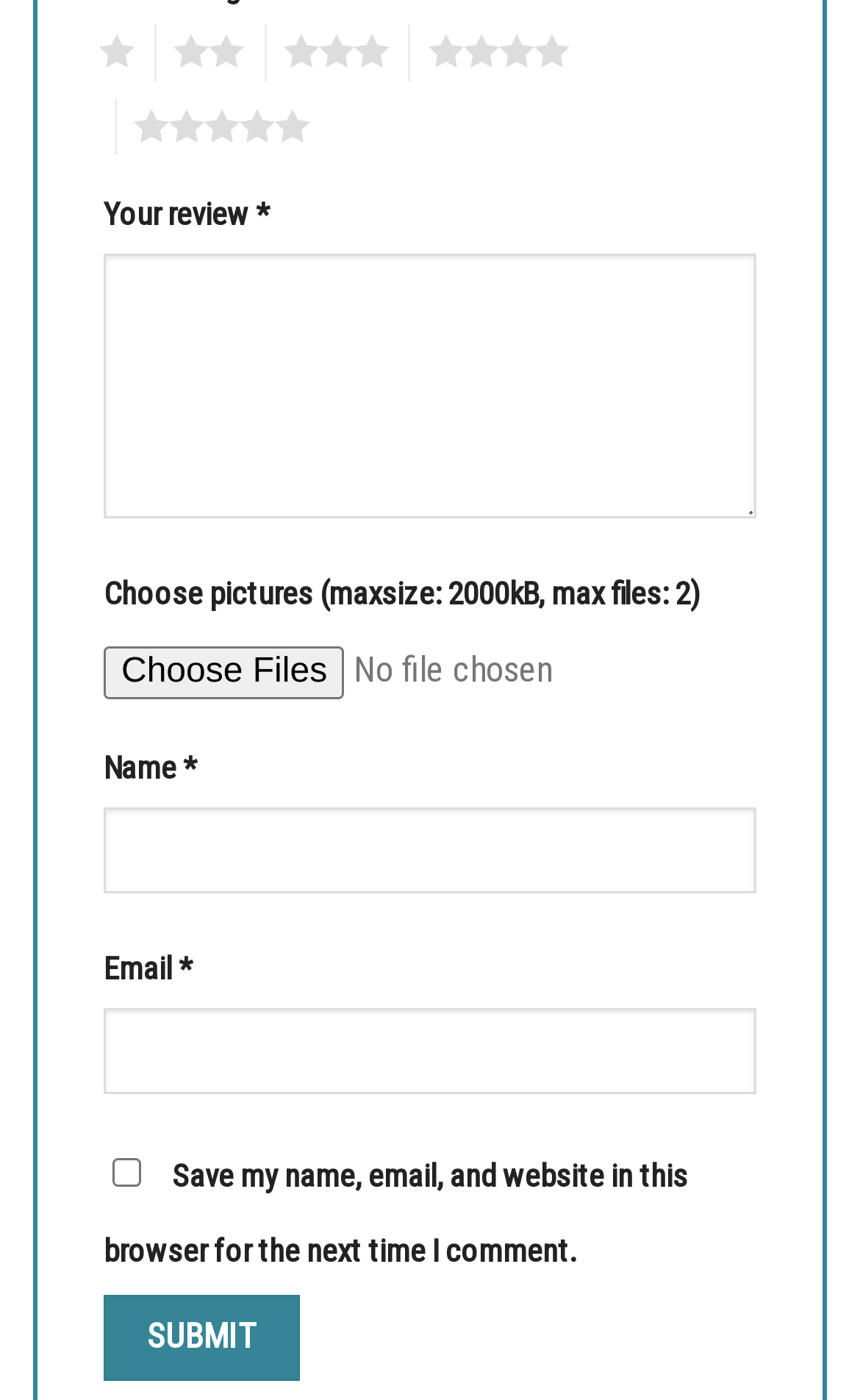Using the information in the image, could you please answer the following question in detail:
How many text fields are required?

I counted the number of text fields with the 'required' attribute set to True, which are 'Your review', 'Name', and 'Email'.